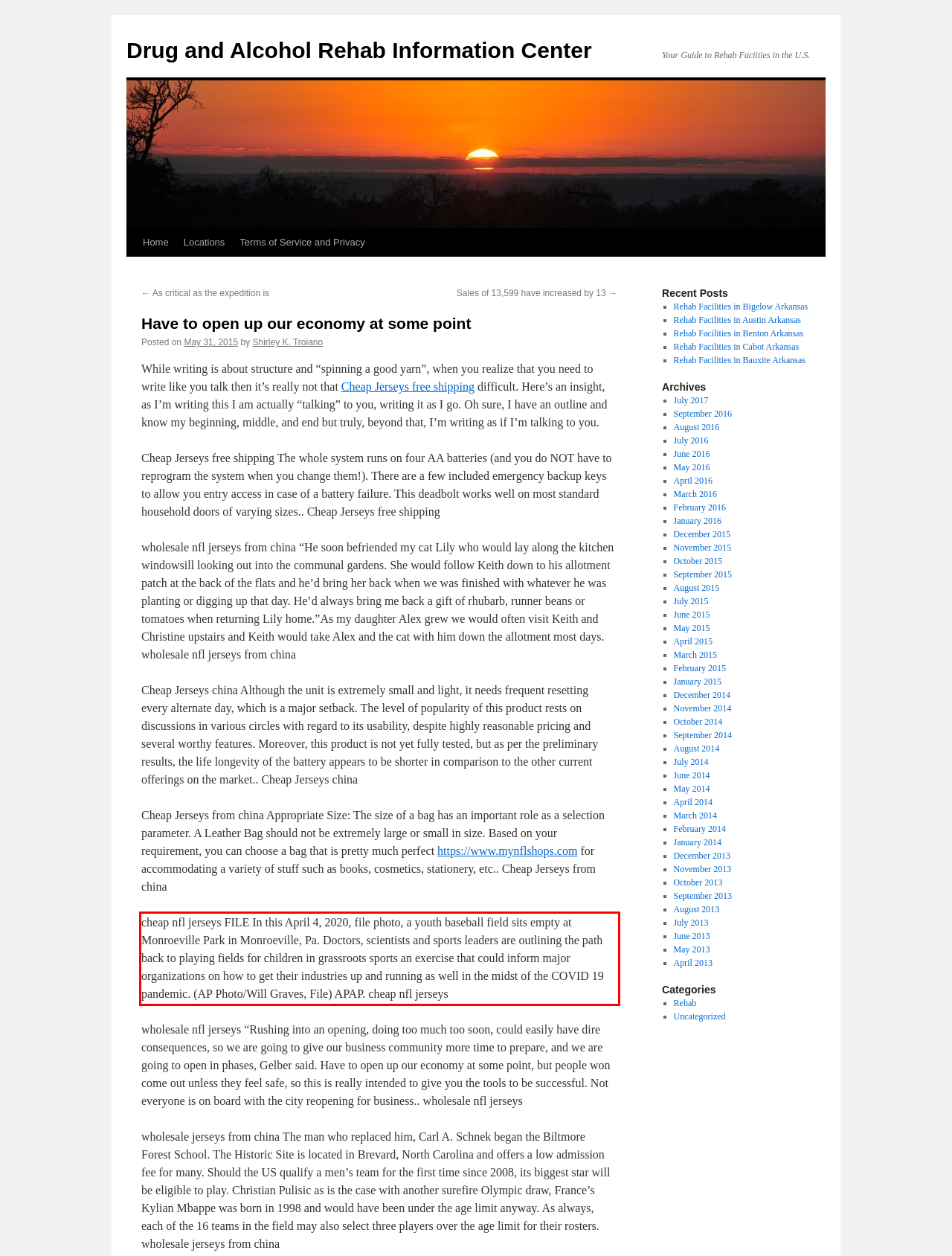Examine the webpage screenshot, find the red bounding box, and extract the text content within this marked area.

cheap nfl jerseys FILE In this April 4, 2020, file photo, a youth baseball field sits empty at Monroeville Park in Monroeville, Pa. Doctors, scientists and sports leaders are outlining the path back to playing fields for children in grassroots sports an exercise that could inform major organizations on how to get their industries up and running as well in the midst of the COVID 19 pandemic. (AP Photo/Will Graves, File) APAP. cheap nfl jerseys